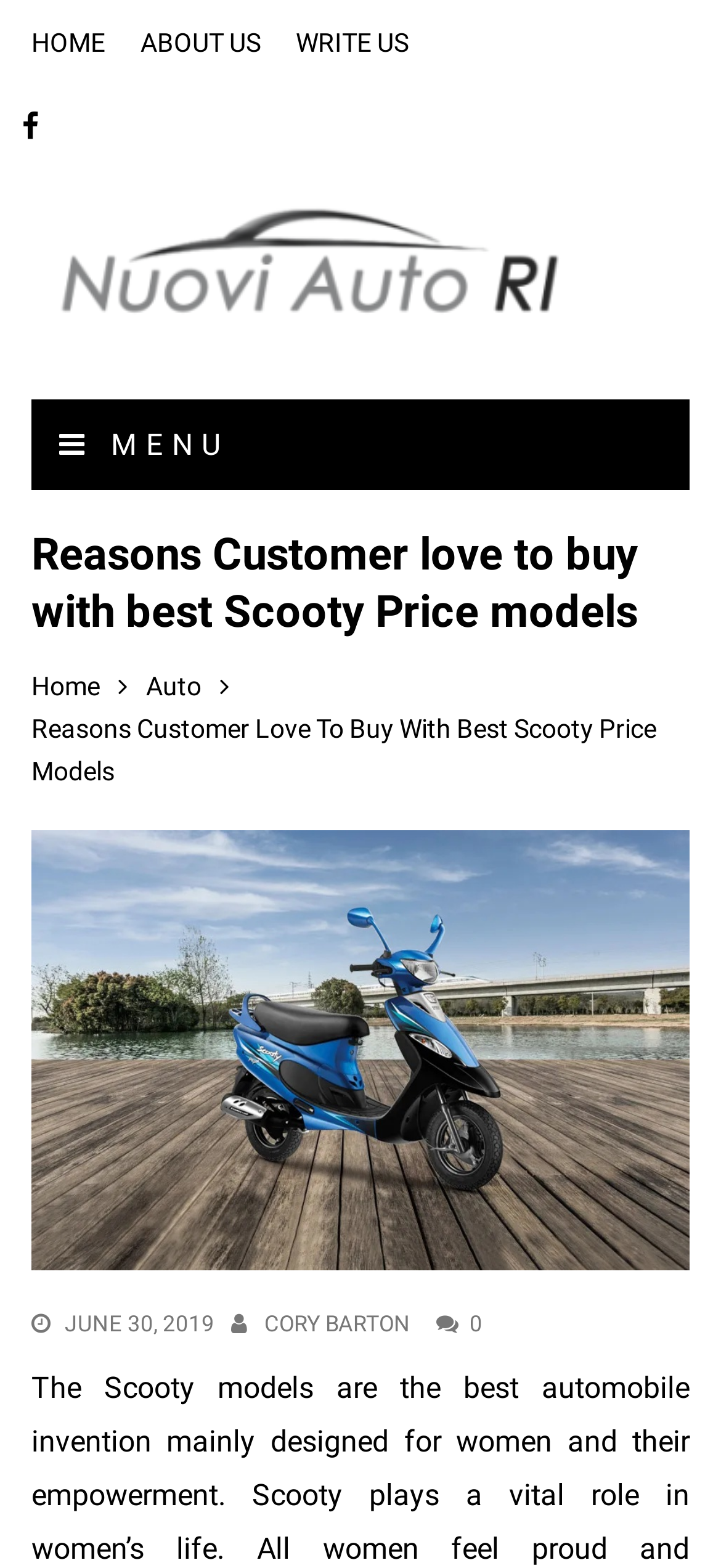What is the date mentioned in the article?
Please provide a single word or phrase in response based on the screenshot.

JUNE 30, 2019